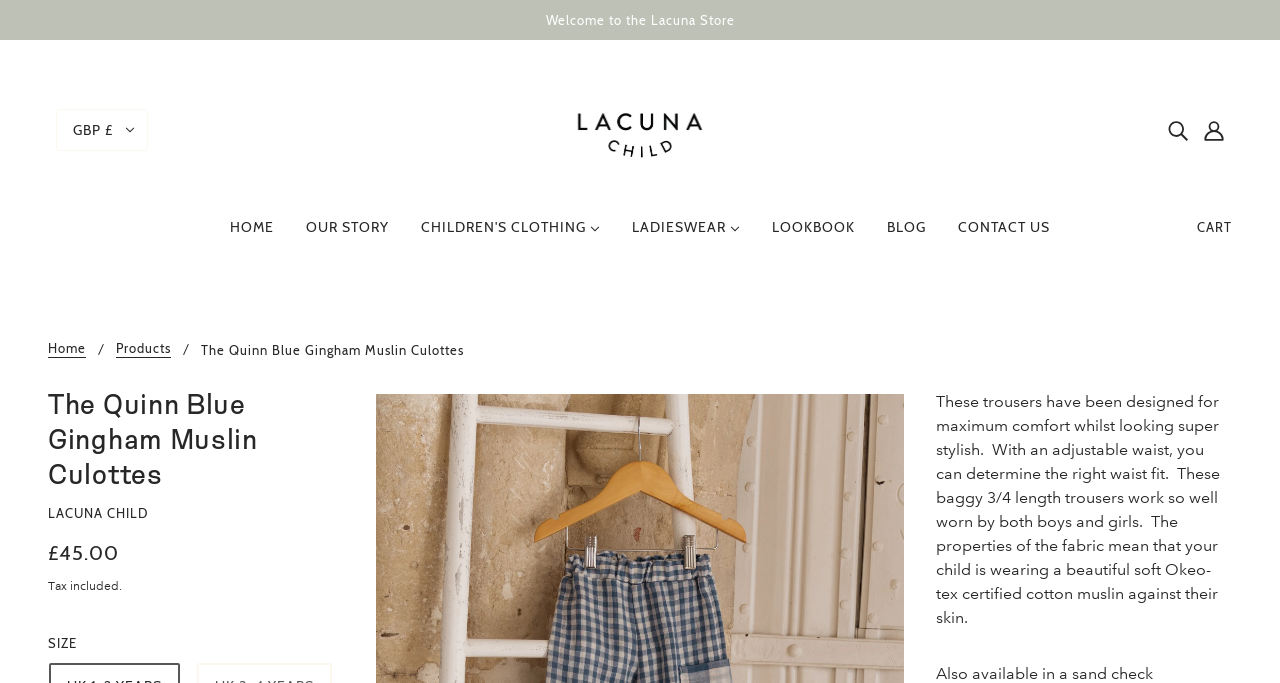Determine the bounding box coordinates for the clickable element to execute this instruction: "Click on the Lacuna Child link". Provide the coordinates as four float numbers between 0 and 1, i.e., [left, top, right, bottom].

[0.445, 0.174, 0.555, 0.202]